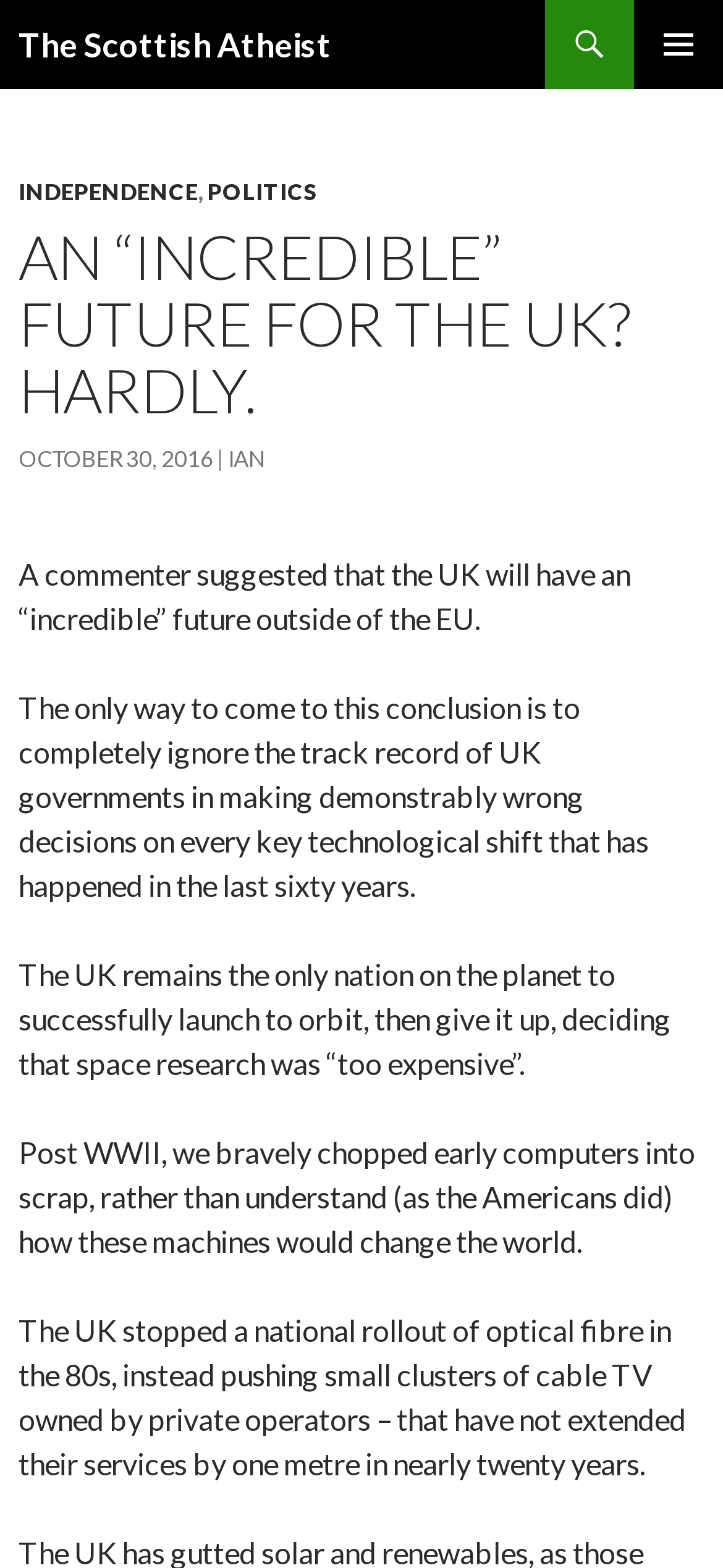Identify the bounding box for the element characterized by the following description: "The Scottish Atheist".

[0.026, 0.0, 0.459, 0.057]